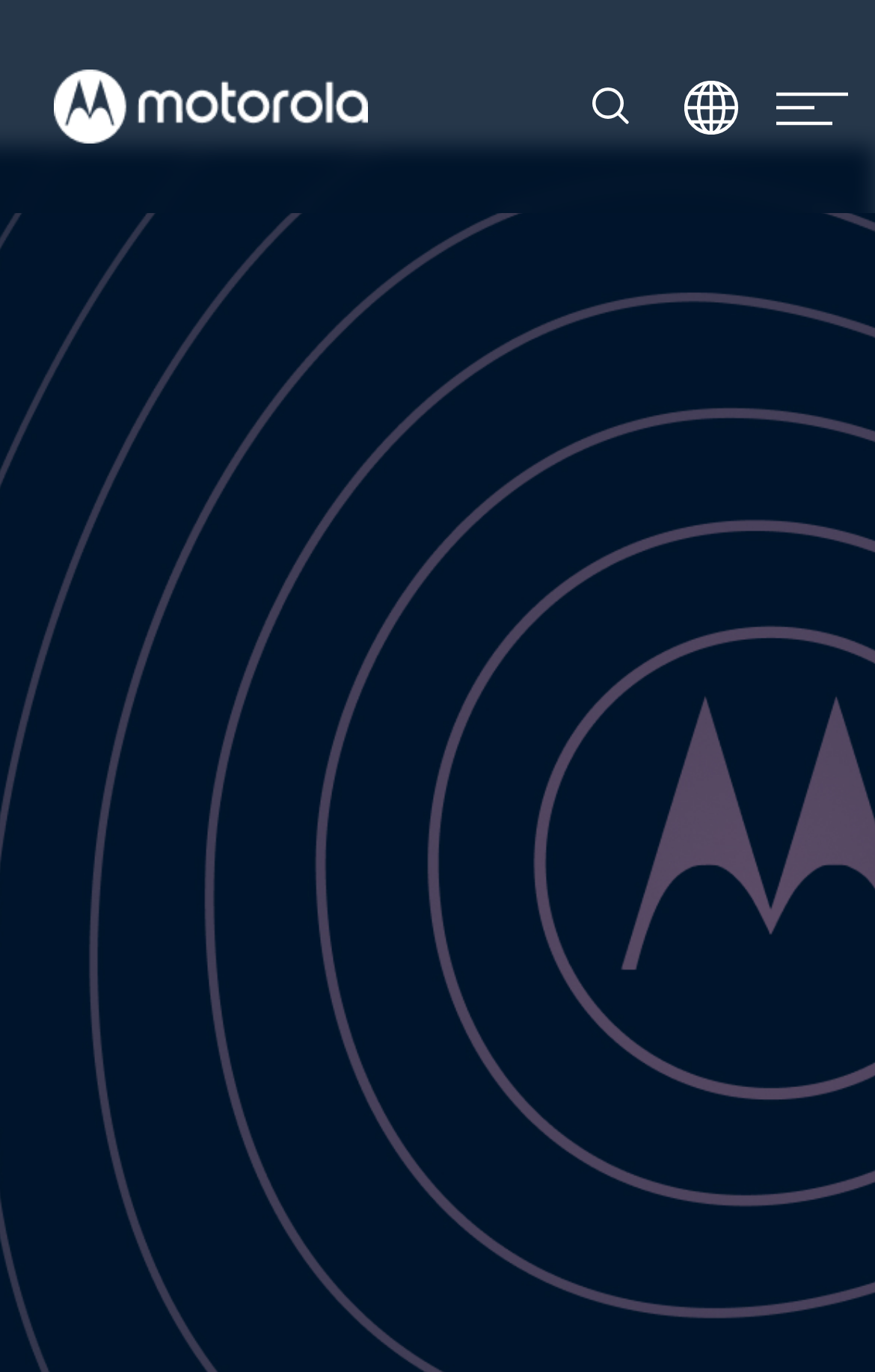Extract the bounding box coordinates of the UI element described: "Search". Provide the coordinates in the format [left, top, right, bottom] with values ranging from 0 to 1.

[0.656, 0.06, 0.741, 0.095]